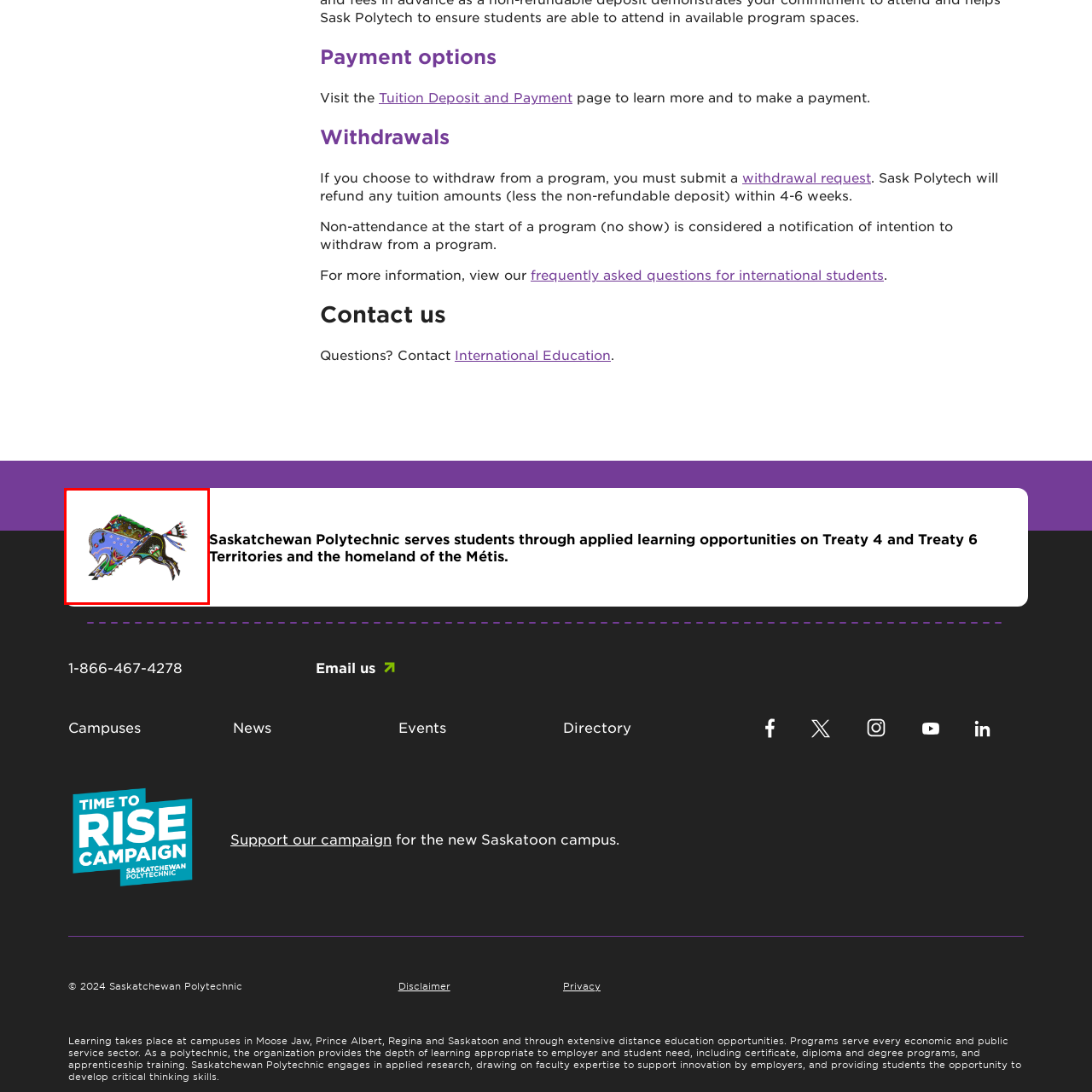What institution does the artwork serve as a representation of?
Inspect the image portion within the red bounding box and deliver a detailed answer to the question.

The design serves as a representation of Saskatchewan Polytechnic, an institution that acknowledges and honors the territories and cultural histories of Treaty 4 and Treaty 6, as well as the homeland of the Métis.